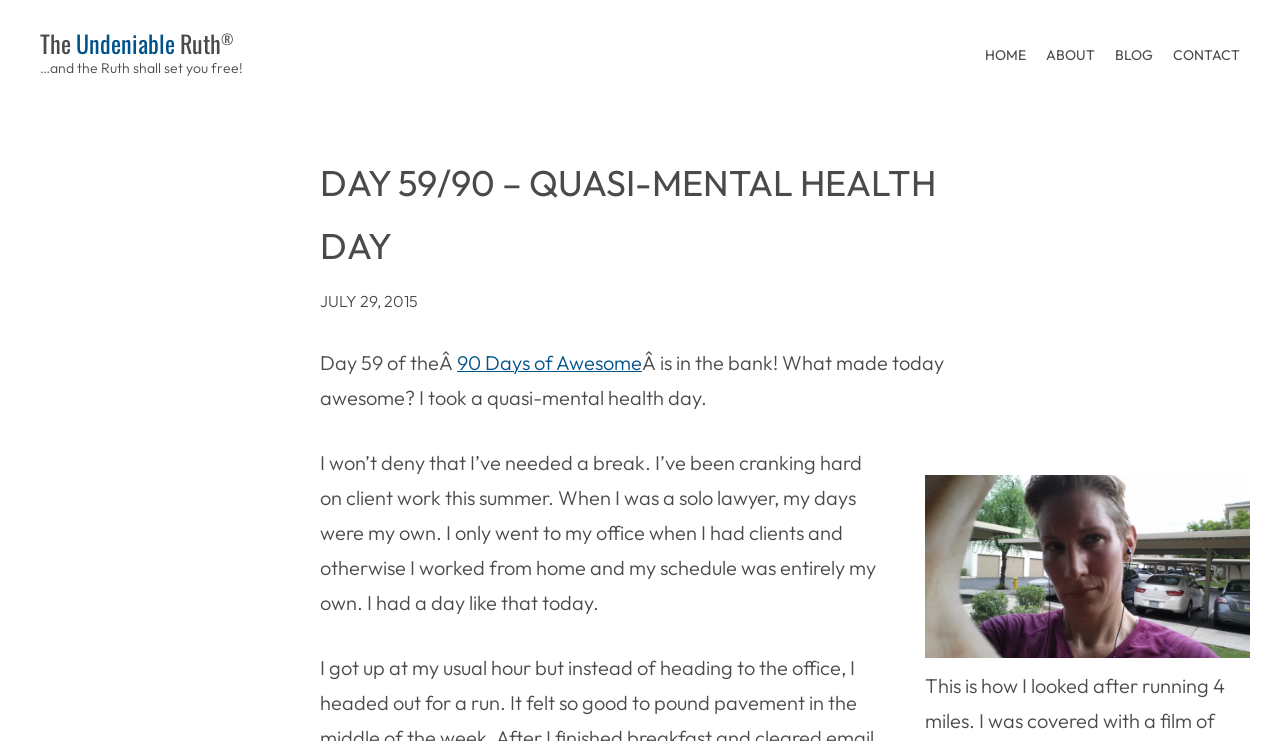Create an elaborate caption for the webpage.

The webpage appears to be a personal blog post titled "Day 59/90 - Quasi-Mental Health Day - The Undeniable Ruth". The title is divided into three parts, with "The" and "Undeniable" on the top-left, and "Ruth" on the top-right, each with a corresponding link. 

Below the title, there is a heading with the text "…and the Ruth shall set you free!".

On the top-right corner, there is a navigation menu with four links: "HOME", "ABOUT", "BLOG", and "CONTACT".

The main content of the blog post is divided into several sections. The first section has a heading "DAY 59/90 – QUASI-MENTAL HEALTH DAY" and a time stamp "JULY 29, 2015". 

Below the heading, there is a paragraph of text that discusses the author's experience of taking a quasi-mental health day. The text is accompanied by a link to "90 Days of Awesome". 

Further down, there is another paragraph of text that continues the author's story, including a link to an image of the author after running 4 miles. The image is positioned near the bottom-right corner of the page.

Throughout the page, there are a total of 7 links, 5 headings, and 6 blocks of static text.